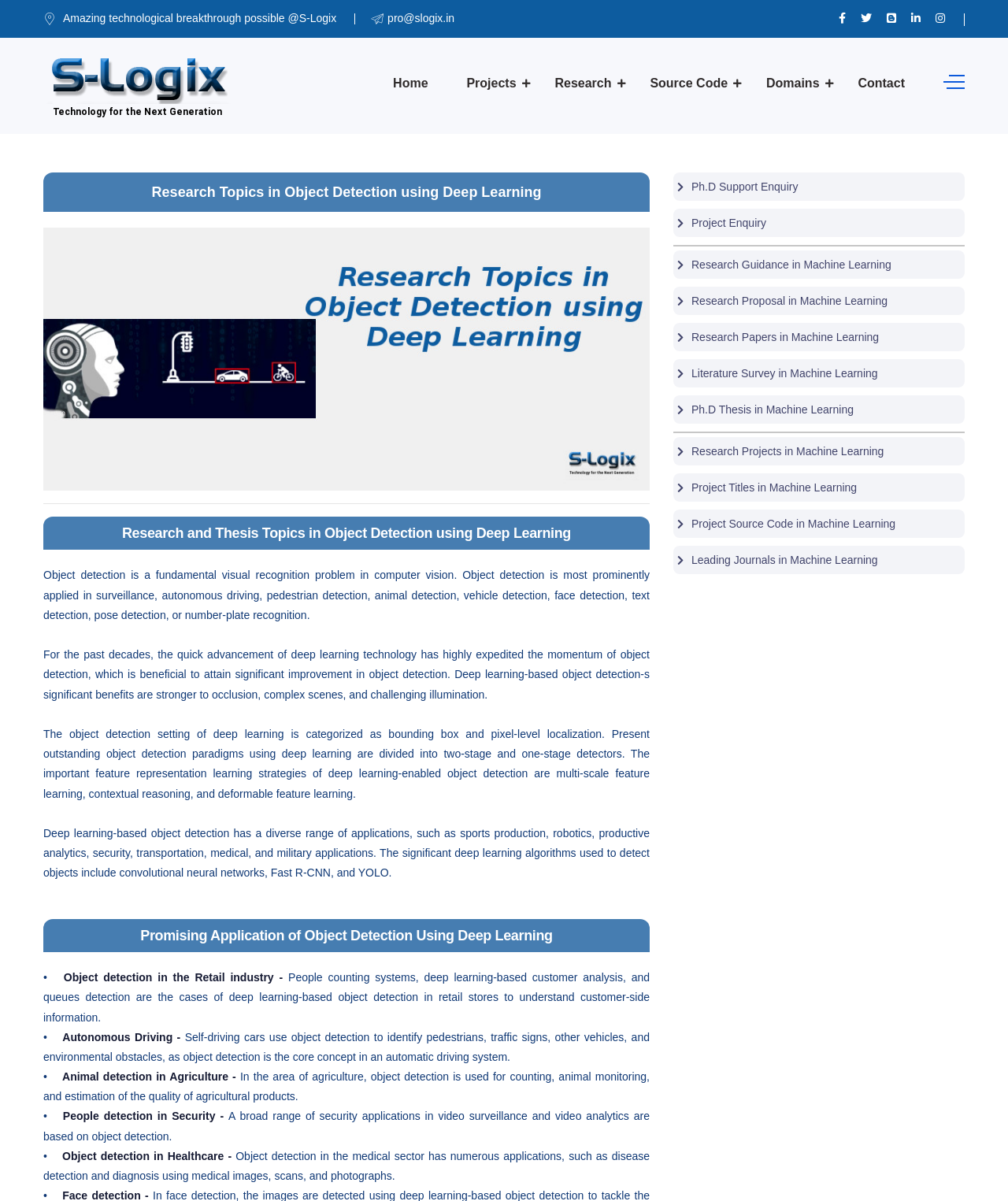From the element description Research Papers in Machine Learning, predict the bounding box coordinates of the UI element. The coordinates must be specified in the format (top-left x, top-left y, bottom-right x, bottom-right y) and should be within the 0 to 1 range.

[0.668, 0.269, 0.957, 0.292]